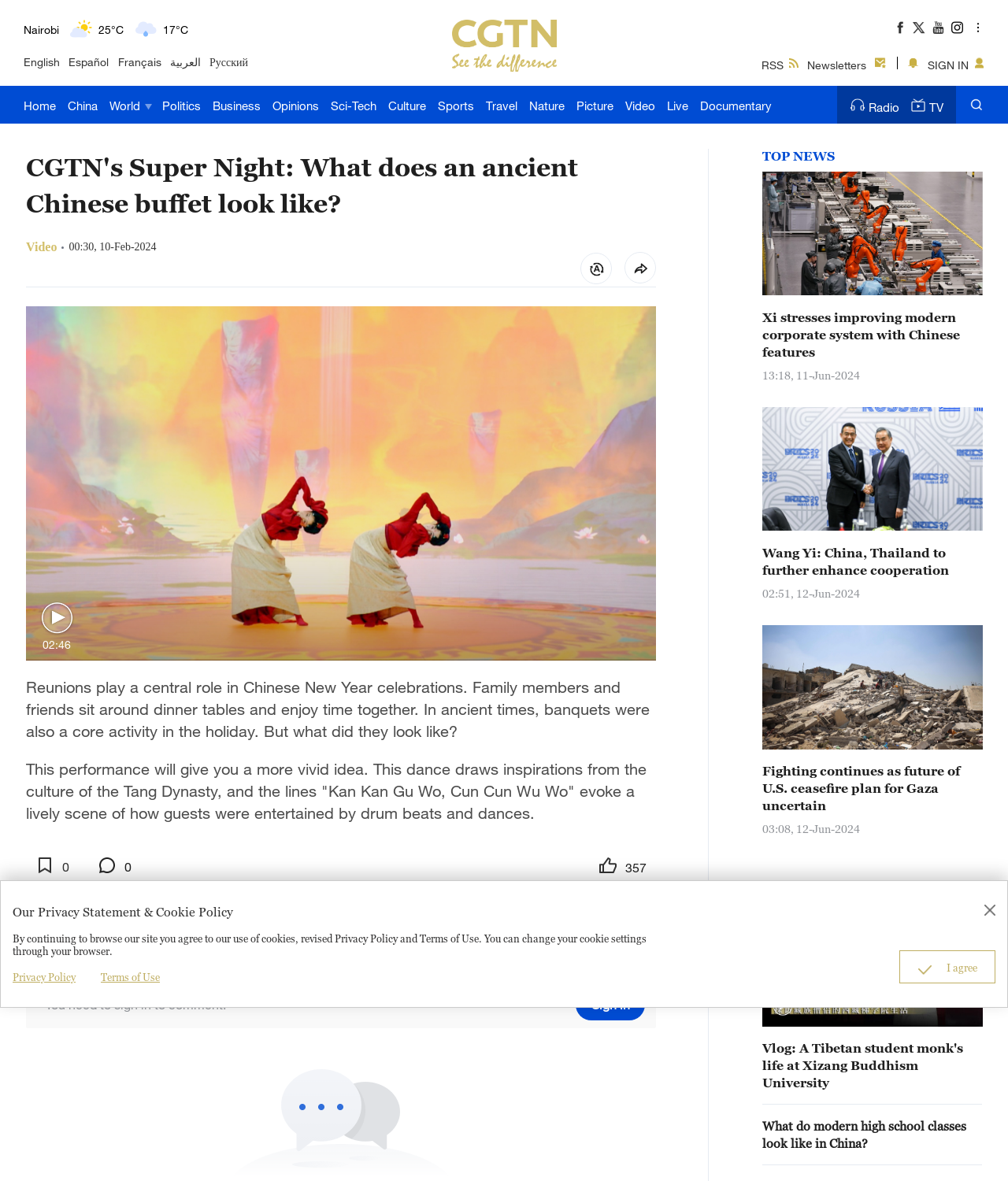Determine the bounding box coordinates of the target area to click to execute the following instruction: "Sign in."

[0.92, 0.049, 0.961, 0.061]